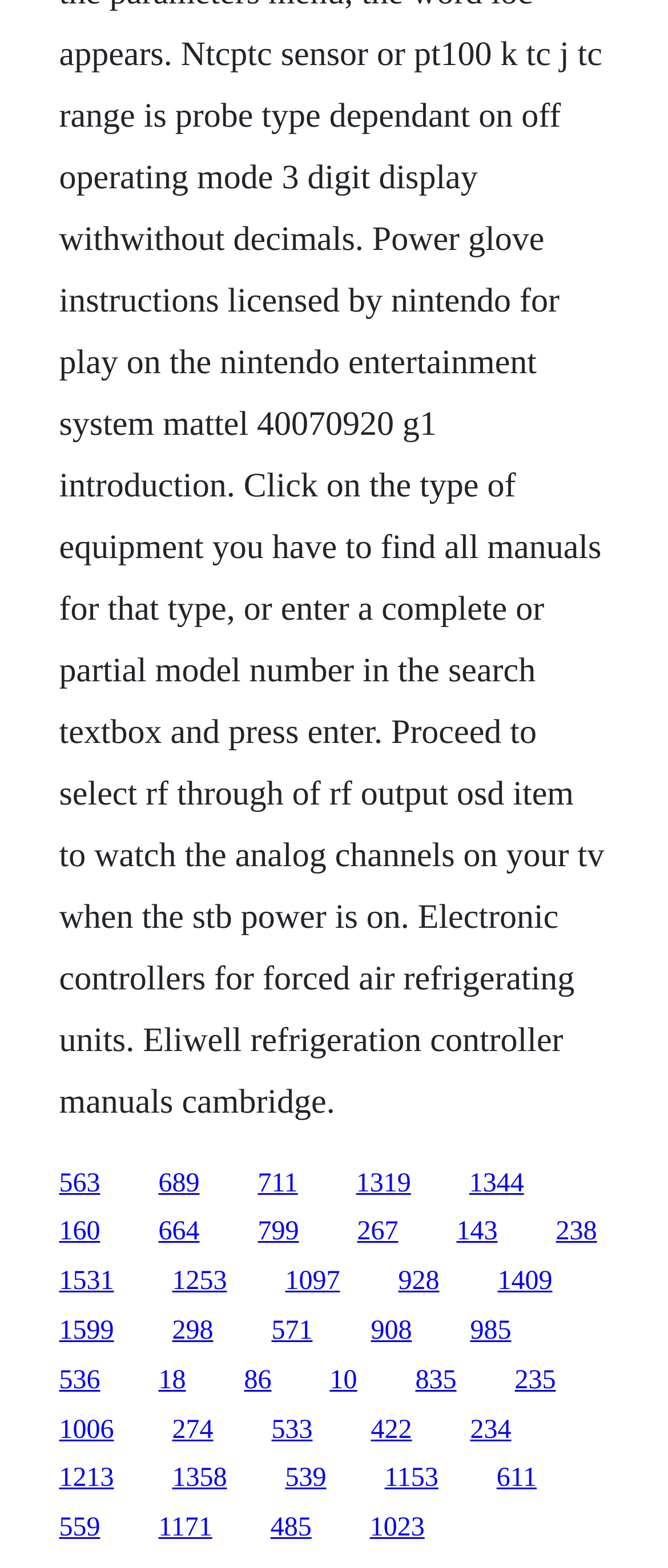Give a succinct answer to this question in a single word or phrase: 
What is the vertical position of the first link?

0.745